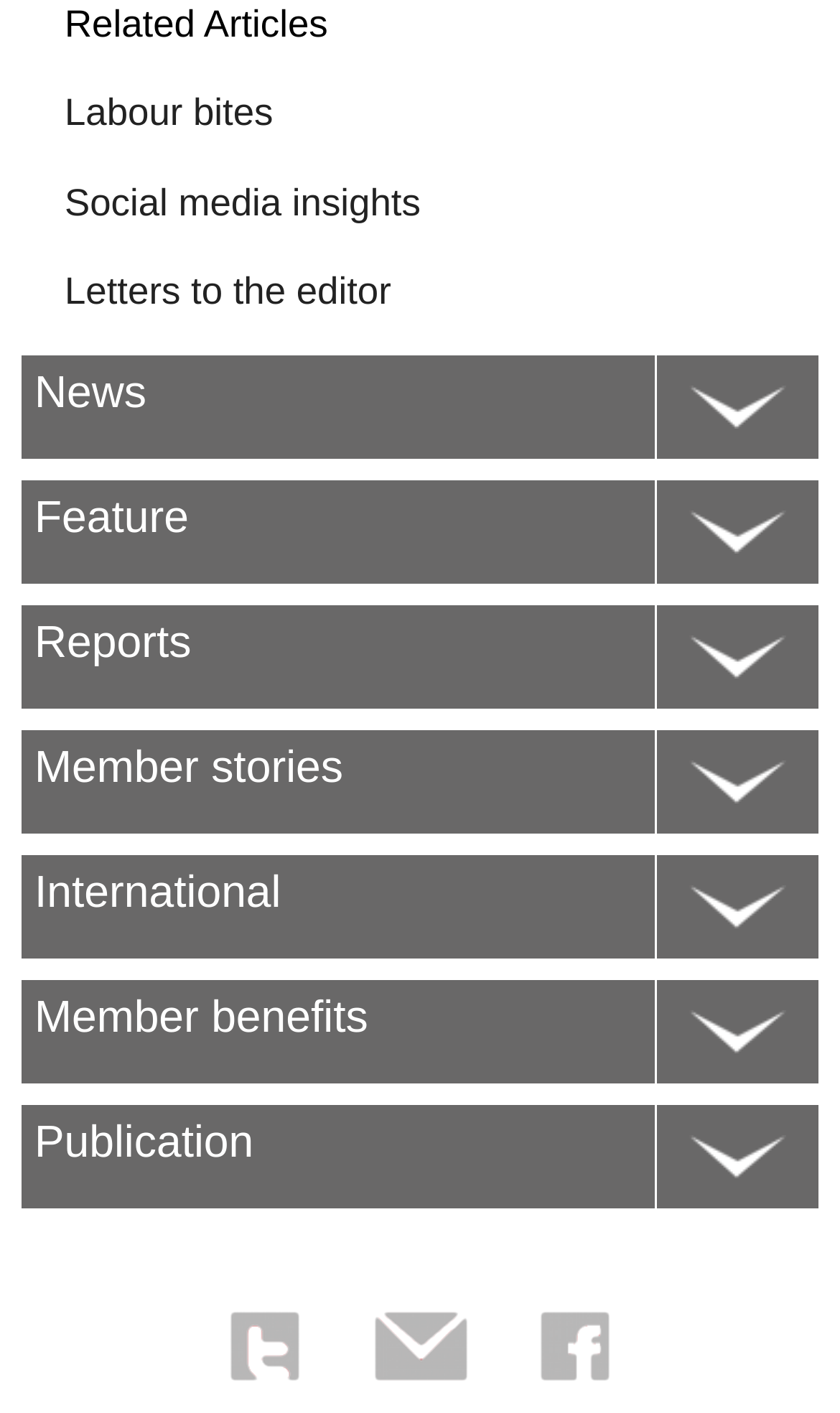Please reply to the following question with a single word or a short phrase:
What is the category of 'Labour bites'?

News